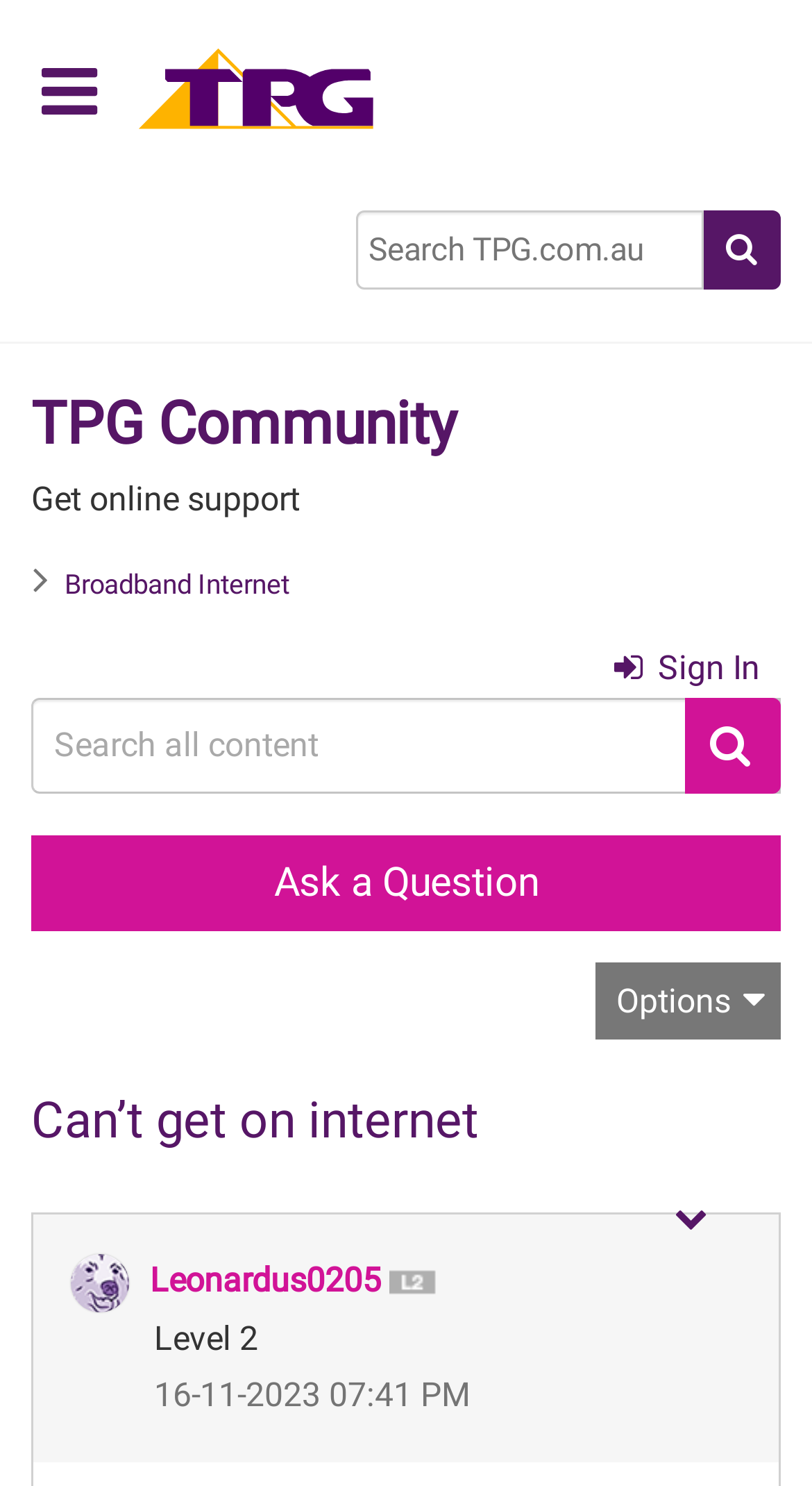Using the elements shown in the image, answer the question comprehensively: When was the current topic posted?

I found the answer by looking at the static text elements with the text '‎16-11-2023' and '07:41 PM' which are located below the 'Posted on' generic element.